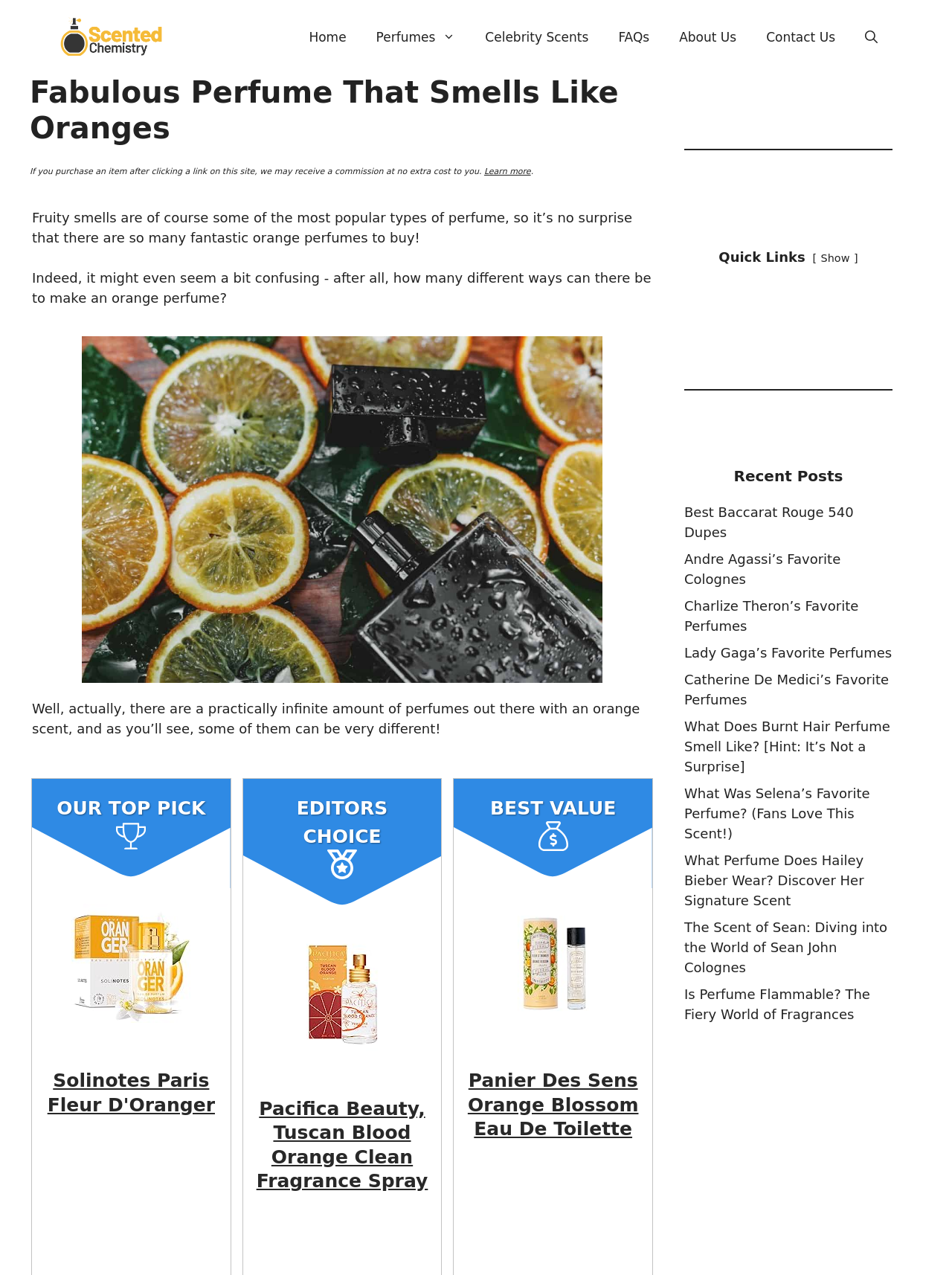What is the main topic of this webpage?
Refer to the image and answer the question using a single word or phrase.

Perfumes